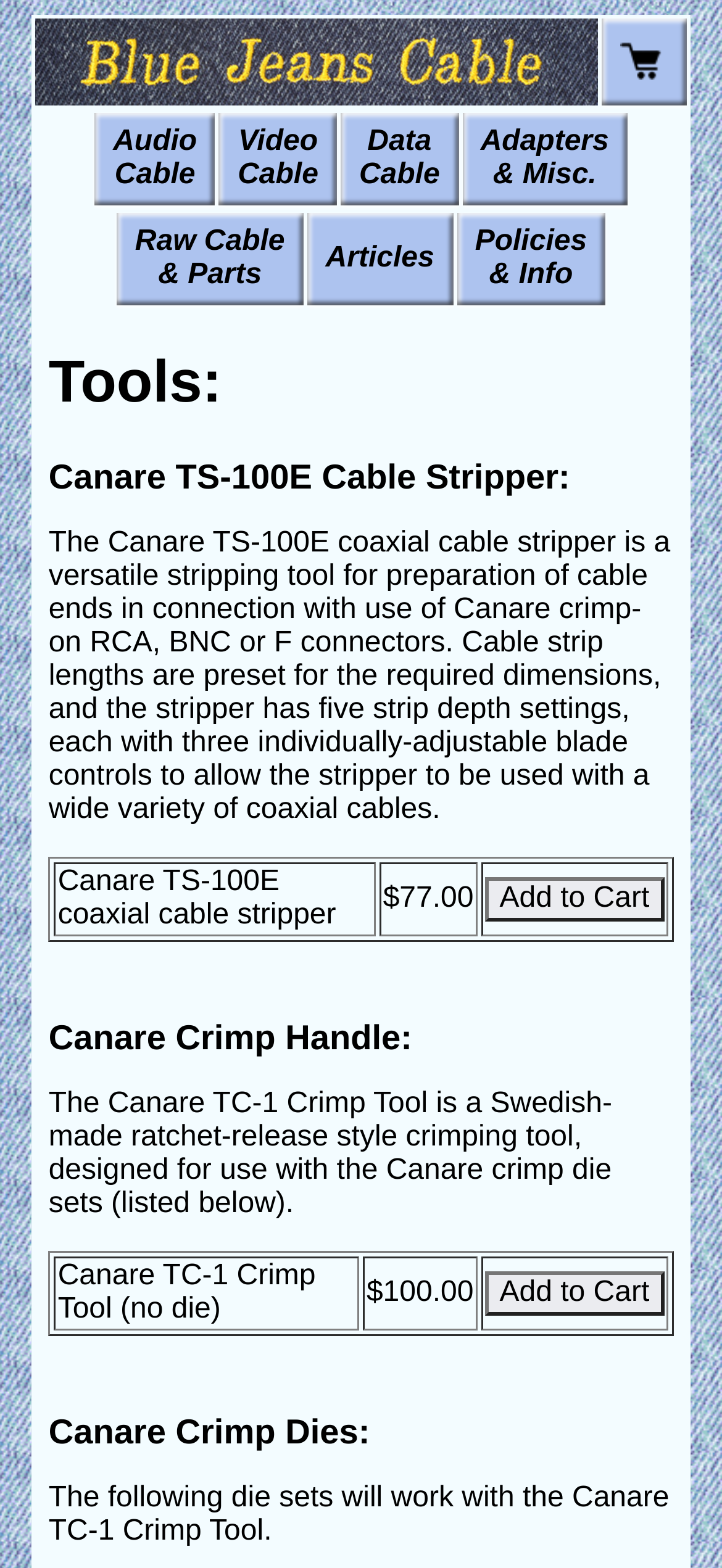Look at the image and give a detailed response to the following question: What is the purpose of the Canare TS-100E?

The Canare TS-100E is a coaxial cable stripper, which is a tool used to prepare cable ends for connection with Canare crimp-on RCA, BNC, or F connectors. This is stated in the static text description below the heading 'Canare TS-100E Cable Stripper'.